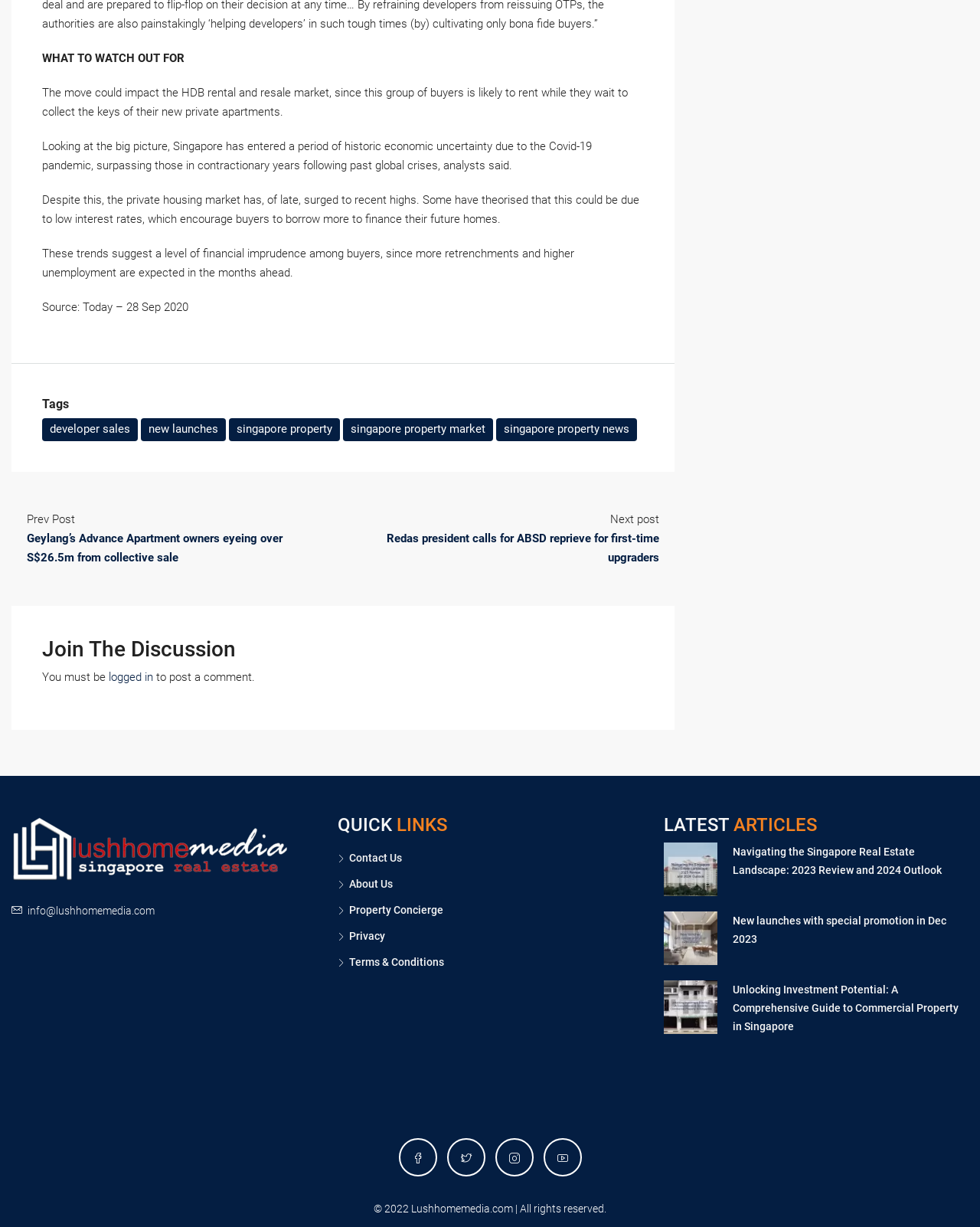Could you highlight the region that needs to be clicked to execute the instruction: "Click on 'developer sales'"?

[0.043, 0.341, 0.141, 0.359]